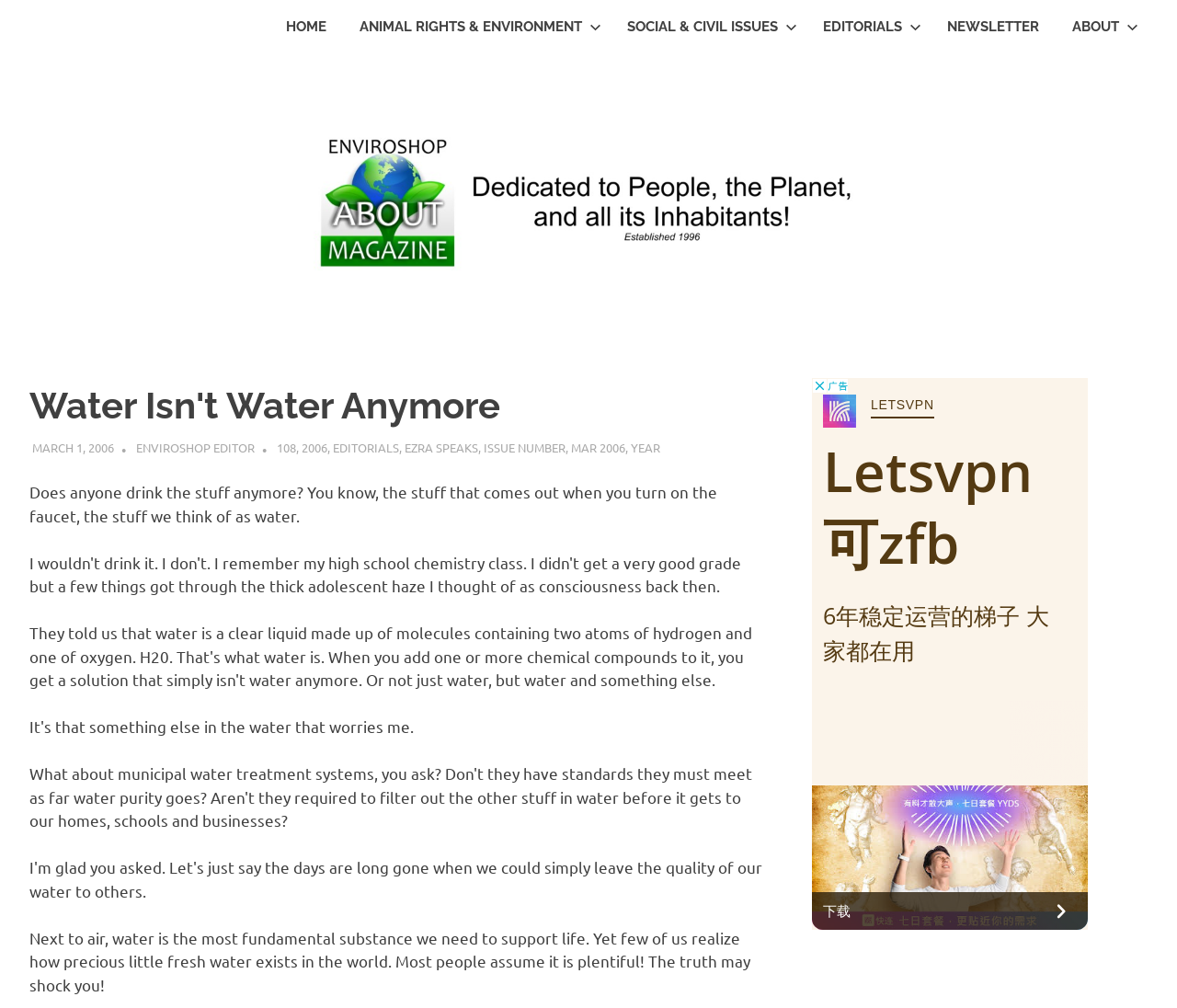What is the date of the article?
Please provide a comprehensive answer based on the information in the image.

The date of the article can be found in the link 'MARCH 1, 2006' which is located below the heading 'Water Isn't Water Anymore'.